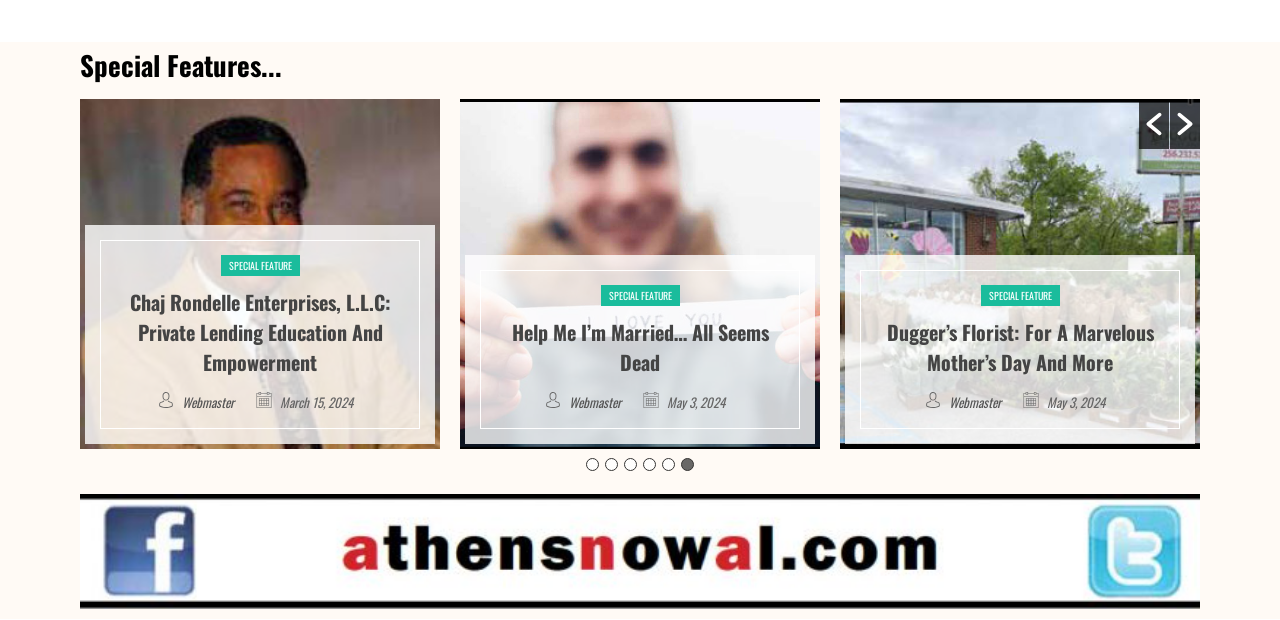Determine the bounding box coordinates of the target area to click to execute the following instruction: "Go to page 3."

[0.488, 0.739, 0.498, 0.76]